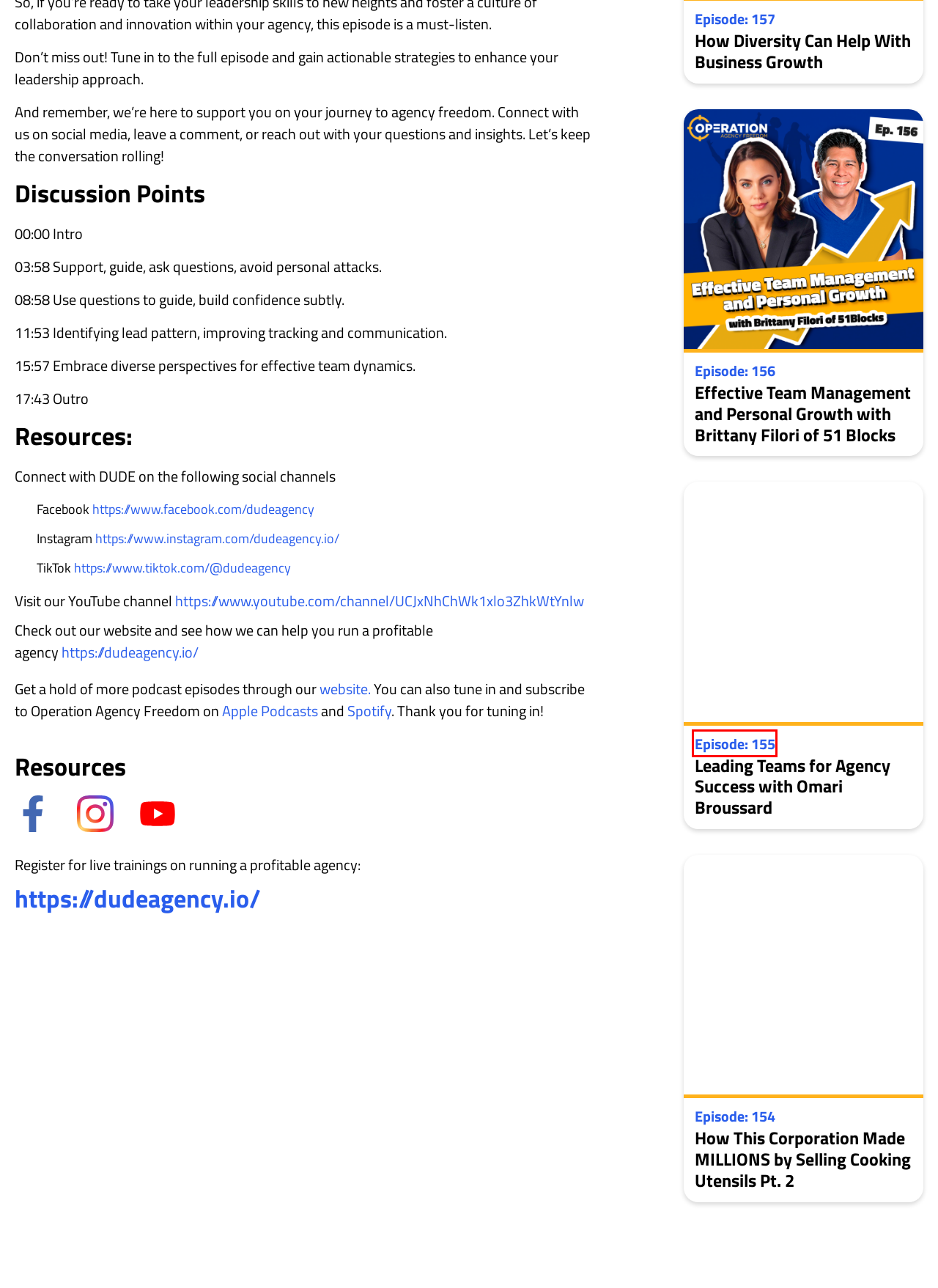You have a screenshot of a webpage with an element surrounded by a red bounding box. Choose the webpage description that best describes the new page after clicking the element inside the red bounding box. Here are the candidates:
A. How Diversity Can Help With Business Growth With Joe Fier
B. Free Agency Resources - eBooks & Trainings | DUDE
C. San Diego Live Event | Agency Freedom Live 2024
D. Effective Team Management and Personal Growth with Brittany
E. Terms and Conditions - DUDE | We Fix Your Operations so You Can Scale Your Marketing Agency
F. What We Do - DUDE | We Fix Your Operations so You Can Scale Your Marketing Agency
G. How This Corporation Made MILLIONS Selling Cooking Utensils Pt2
H. Leading Teams for Agency Success with Omari Broussard

H